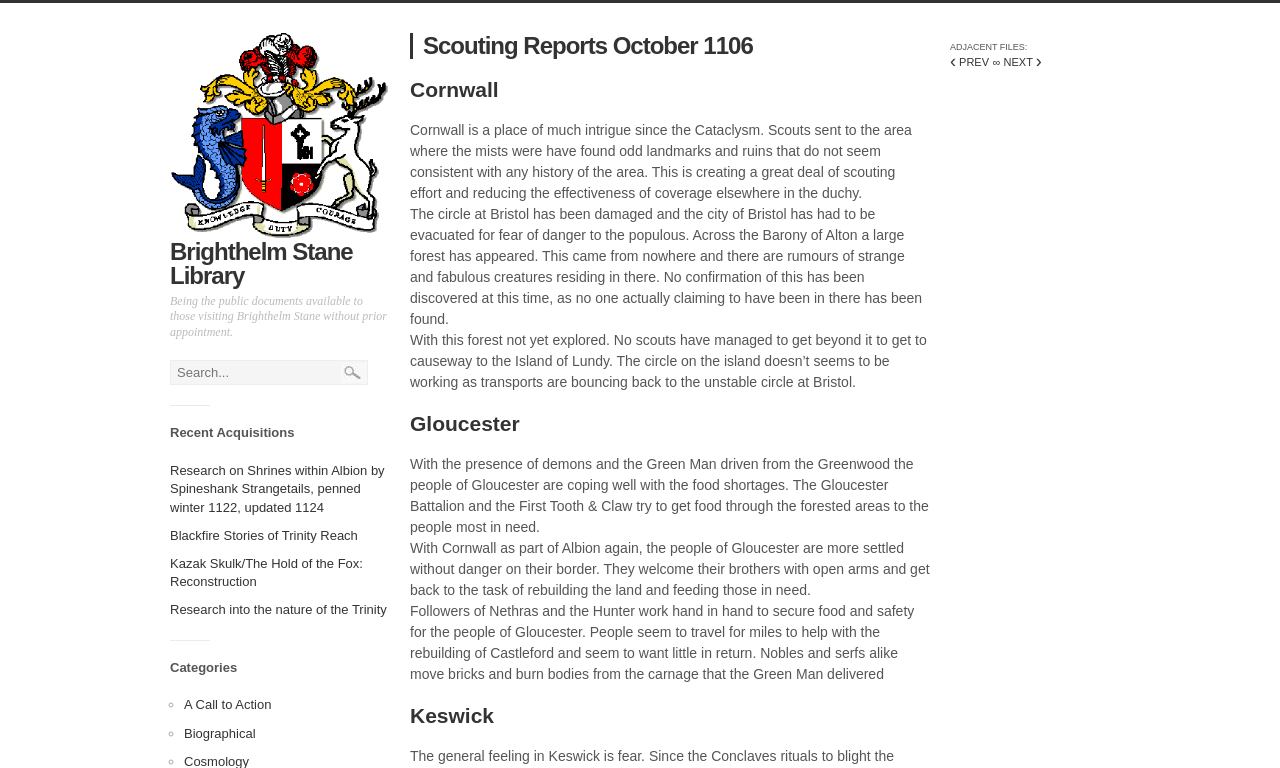What is the status of the circle at Bristol?
Kindly offer a detailed explanation using the data available in the image.

The status of the circle at Bristol can be found in the static text element that describes the situation in Bristol, which mentions that the circle has been damaged and the city has been evacuated.